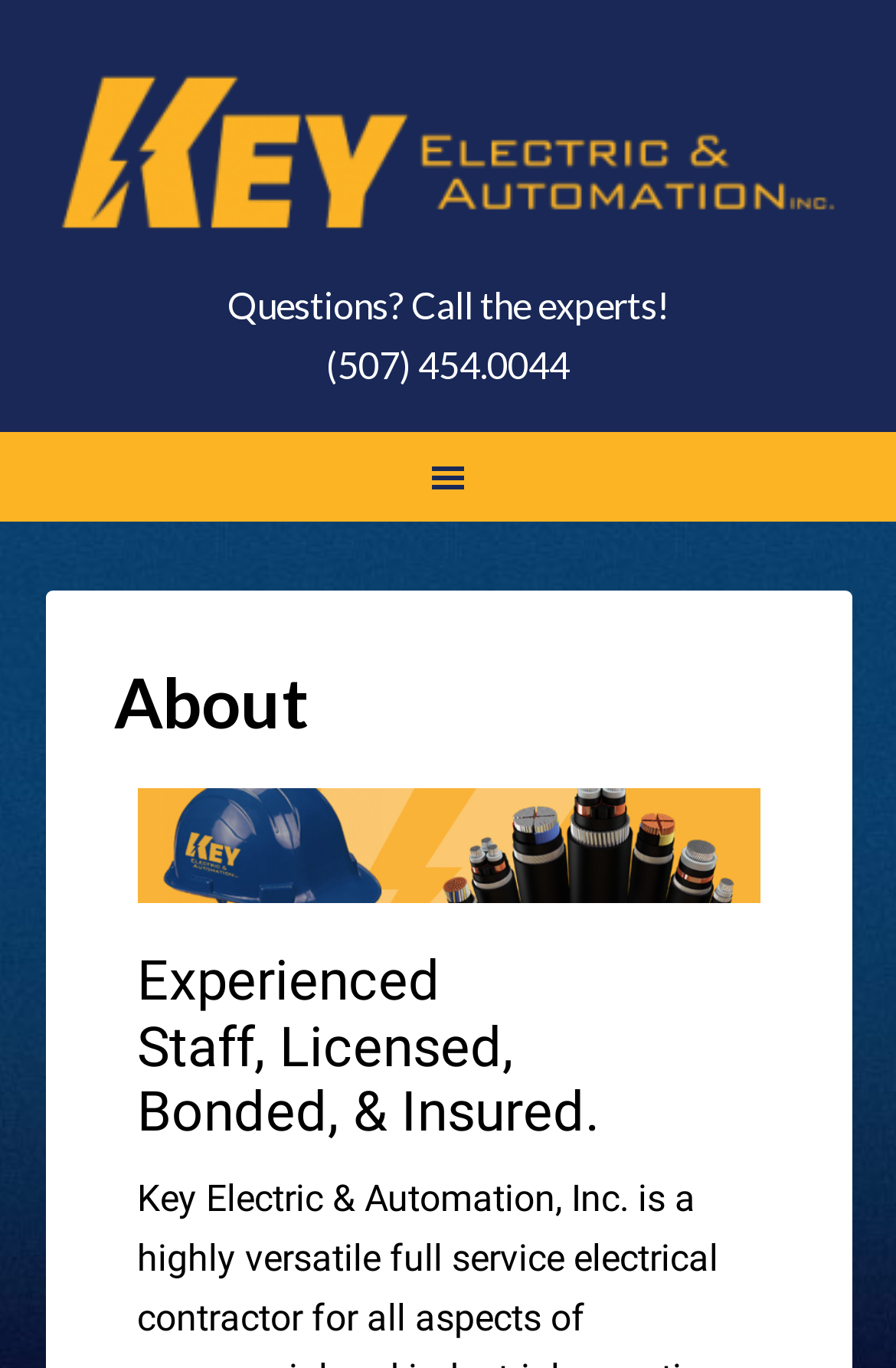Provide the bounding box coordinates in the format (top-left x, top-left y, bottom-right x, bottom-right y). All values are floating point numbers between 0 and 1. Determine the bounding box coordinate of the UI element described as: (507) 454.0044

[0.364, 0.25, 0.636, 0.282]